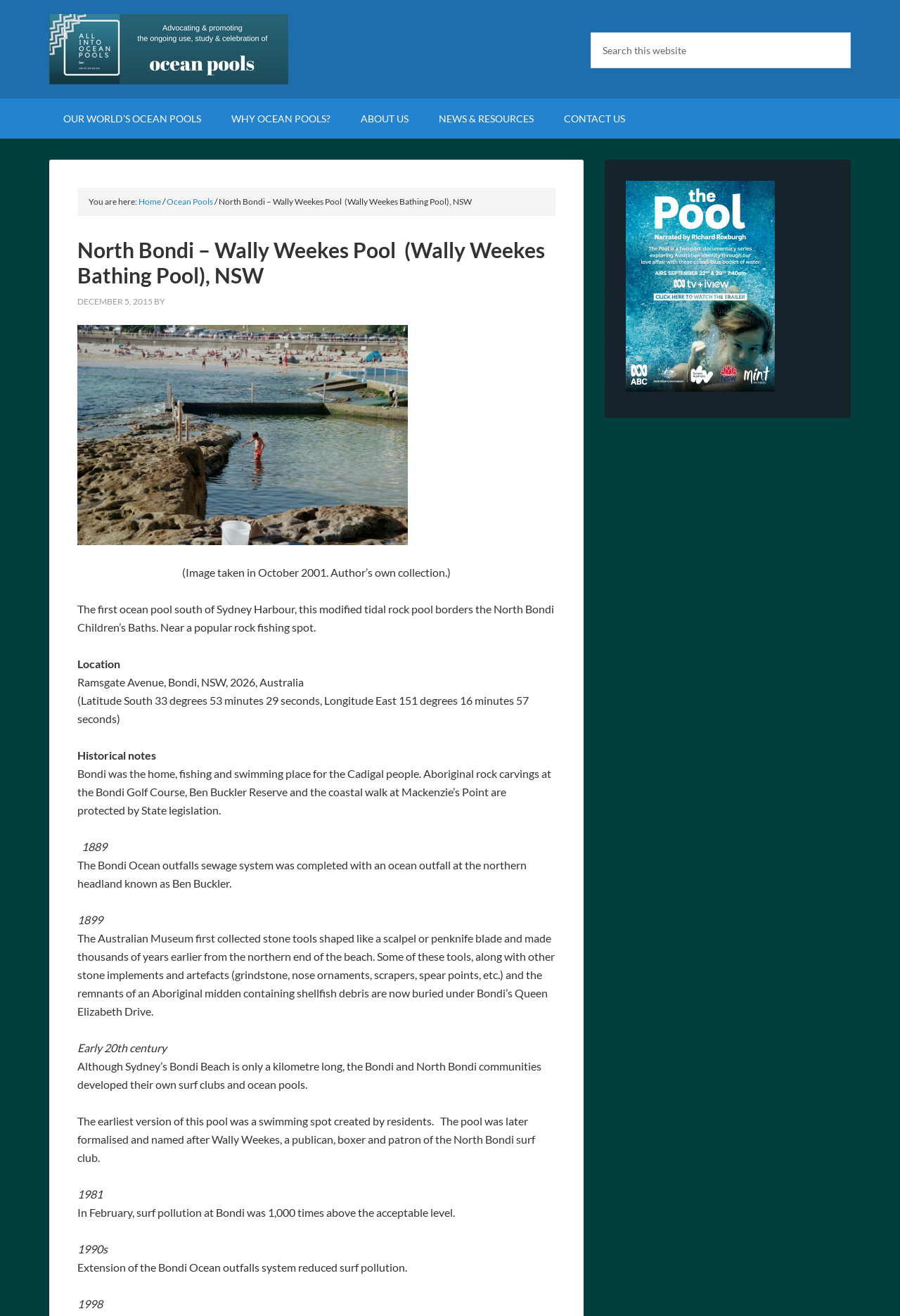Give a one-word or one-phrase response to the question:
What is the location of the ocean pool?

Ramsgate Avenue, Bondi, NSW, 2026, Australia